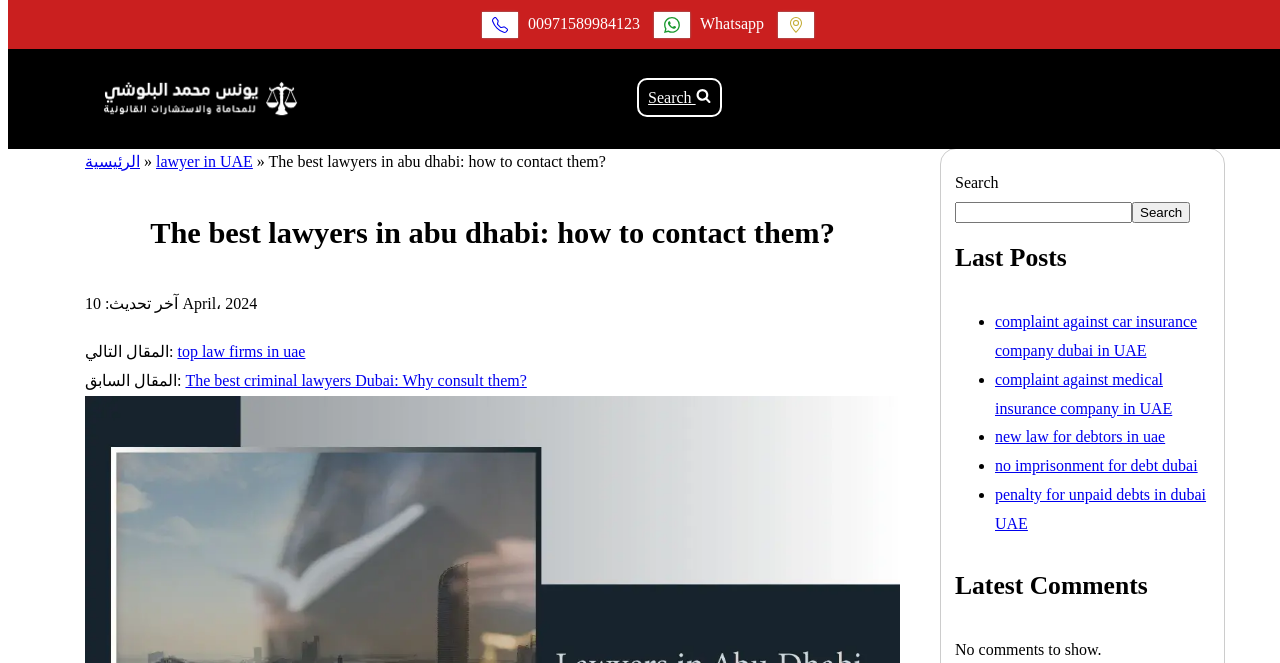From the webpage screenshot, identify the region described by lawyer in UAE. Provide the bounding box coordinates as (top-left x, top-left y, bottom-right x, bottom-right y), with each value being a floating point number between 0 and 1.

[0.122, 0.231, 0.198, 0.256]